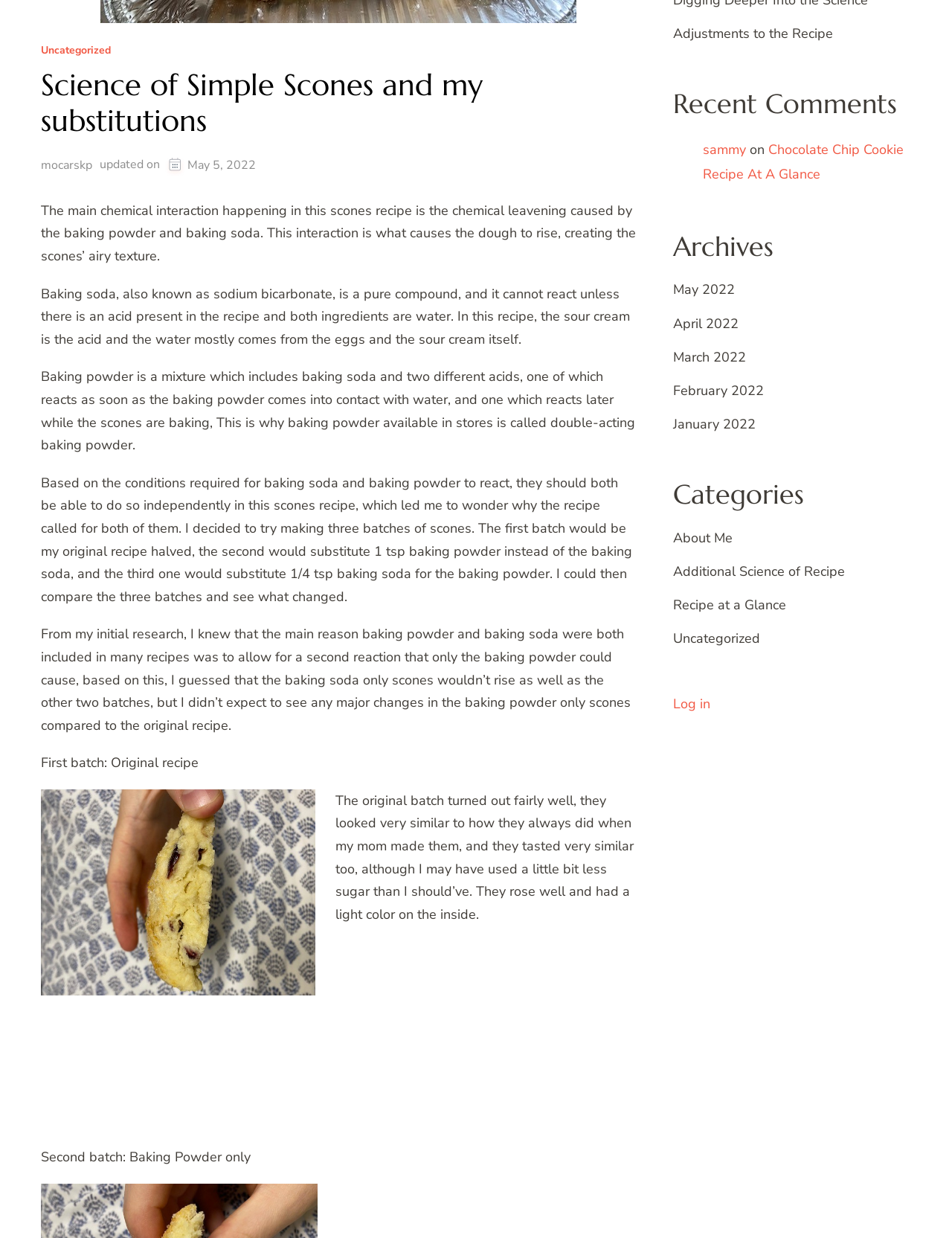Find the bounding box coordinates for the UI element that matches this description: "sammy".

[0.738, 0.114, 0.784, 0.128]